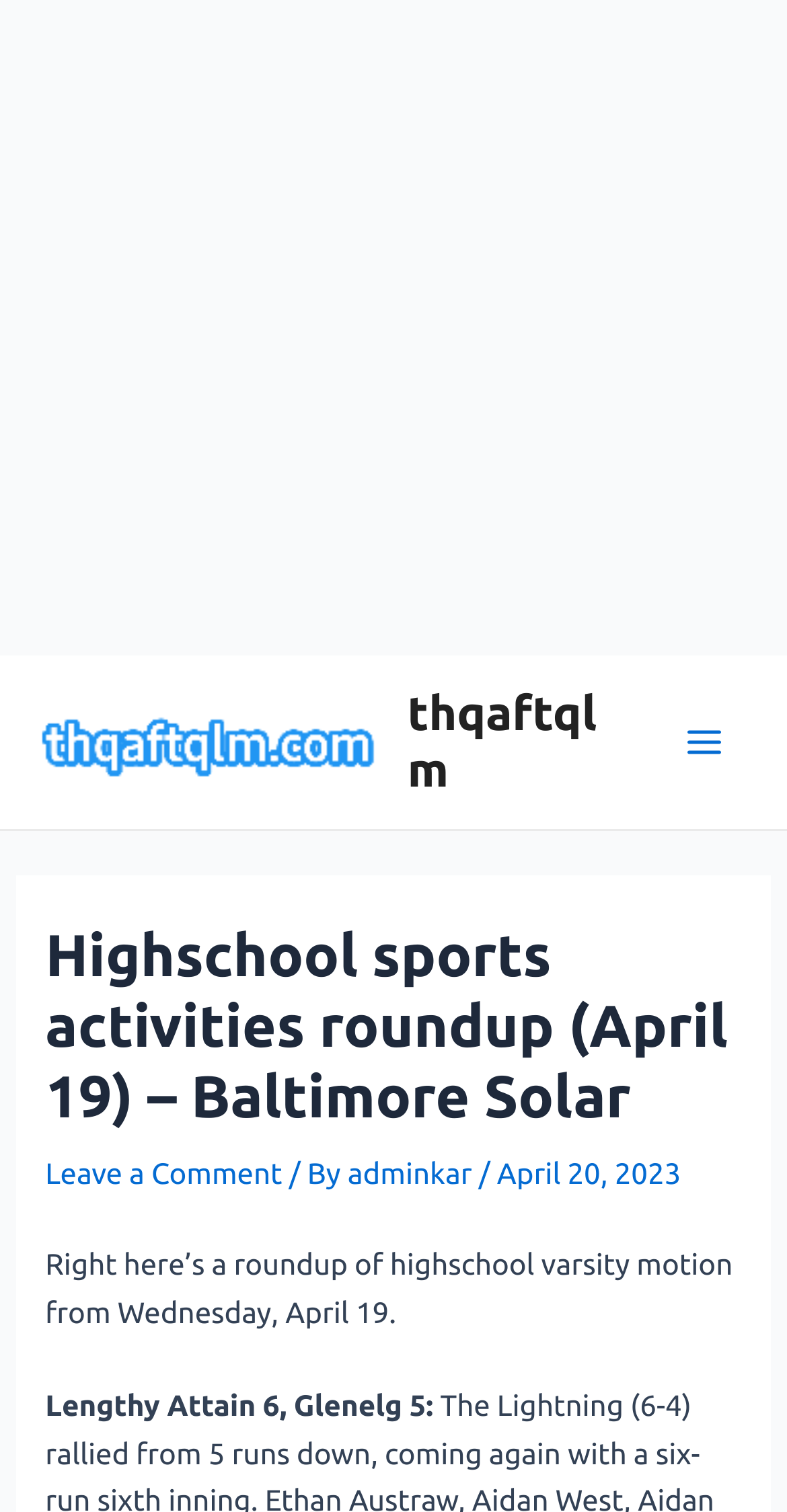Please find the bounding box coordinates (top-left x, top-left y, bottom-right x, bottom-right y) in the screenshot for the UI element described as follows: adminkar

[0.442, 0.764, 0.608, 0.787]